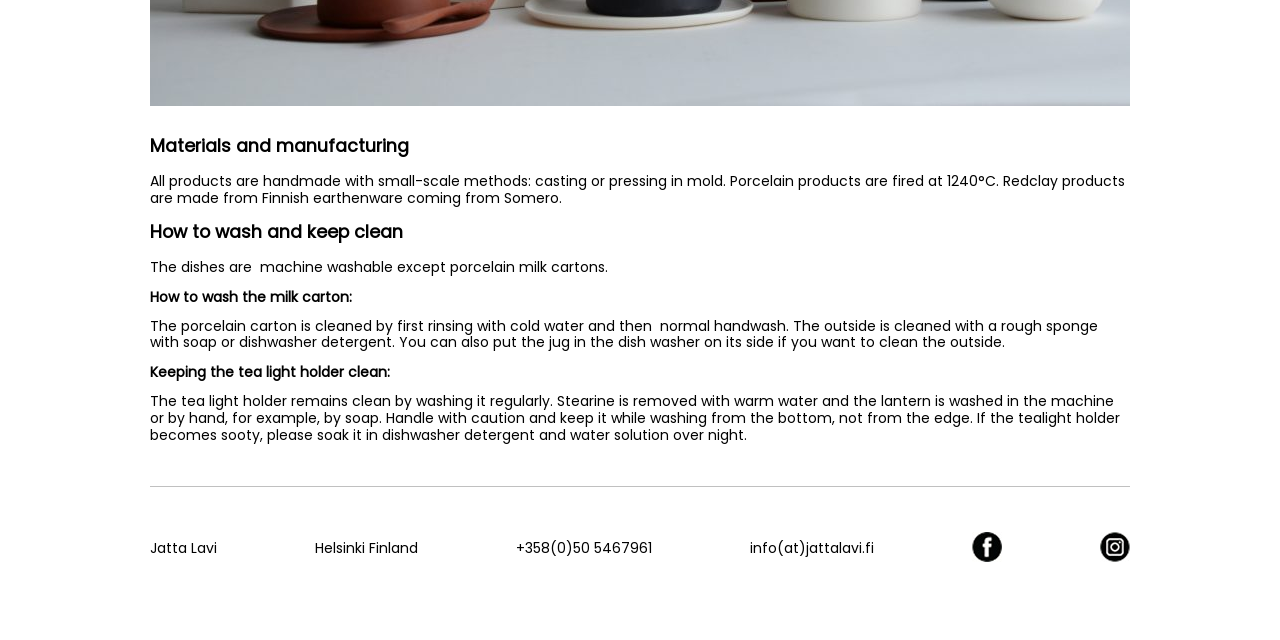Identify the bounding box coordinates for the UI element described as follows: "alt="Instagram"". Ensure the coordinates are four float numbers between 0 and 1, formatted as [left, top, right, bottom].

[0.859, 0.854, 0.883, 0.885]